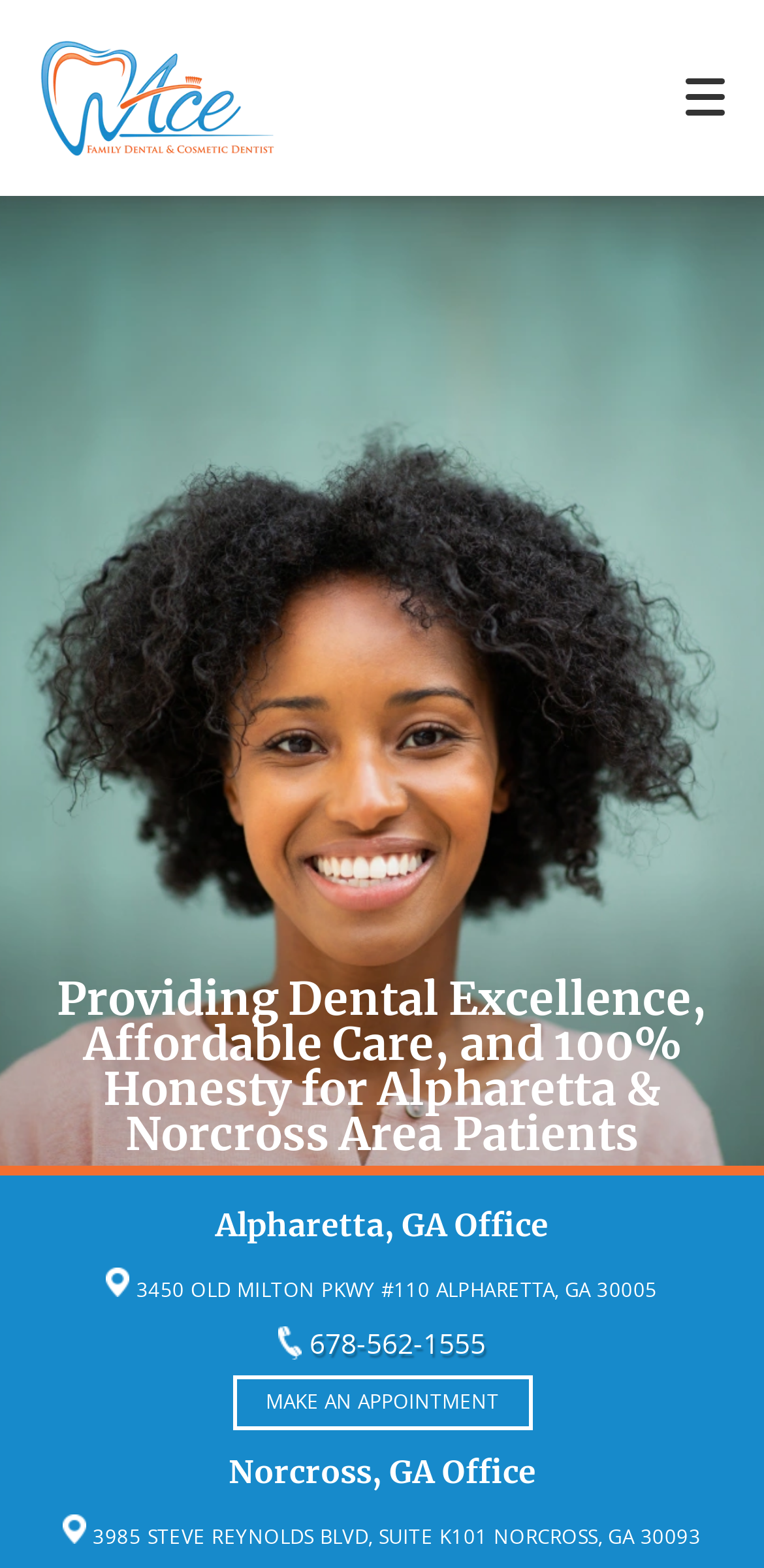Describe the entire webpage, focusing on both content and design.

This webpage is about a dental clinic with offices in Alpharetta and Norcross, Georgia. At the top, there is a logo on the left and a toggle mobile menu button on the right. Below the logo, there is a navigation menu with links to various pages, including "HOME", "OUR OFFICE", "OUR SERVICES", and more.

On the left side of the page, there is a call-to-action button to leave a review, accompanied by a small image and the text "Review". Next to it, there is a link to call the office, accompanied by a small image and the text "Call Us".

The main content of the page starts with a heading that describes the clinic's mission. Below it, there are two sections, one for each office location. The Alpharetta office section has a heading, followed by a link with the office address and a small mobile icon image. There is also a link with the office phone number and another small mobile icon image.

The Norcross office section has a similar layout, with a heading, a link with the office address and a small mobile icon image, and a link with the office phone number and another small mobile icon image.

At the bottom of the page, there are two prominent links to make an appointment, one for each office location.